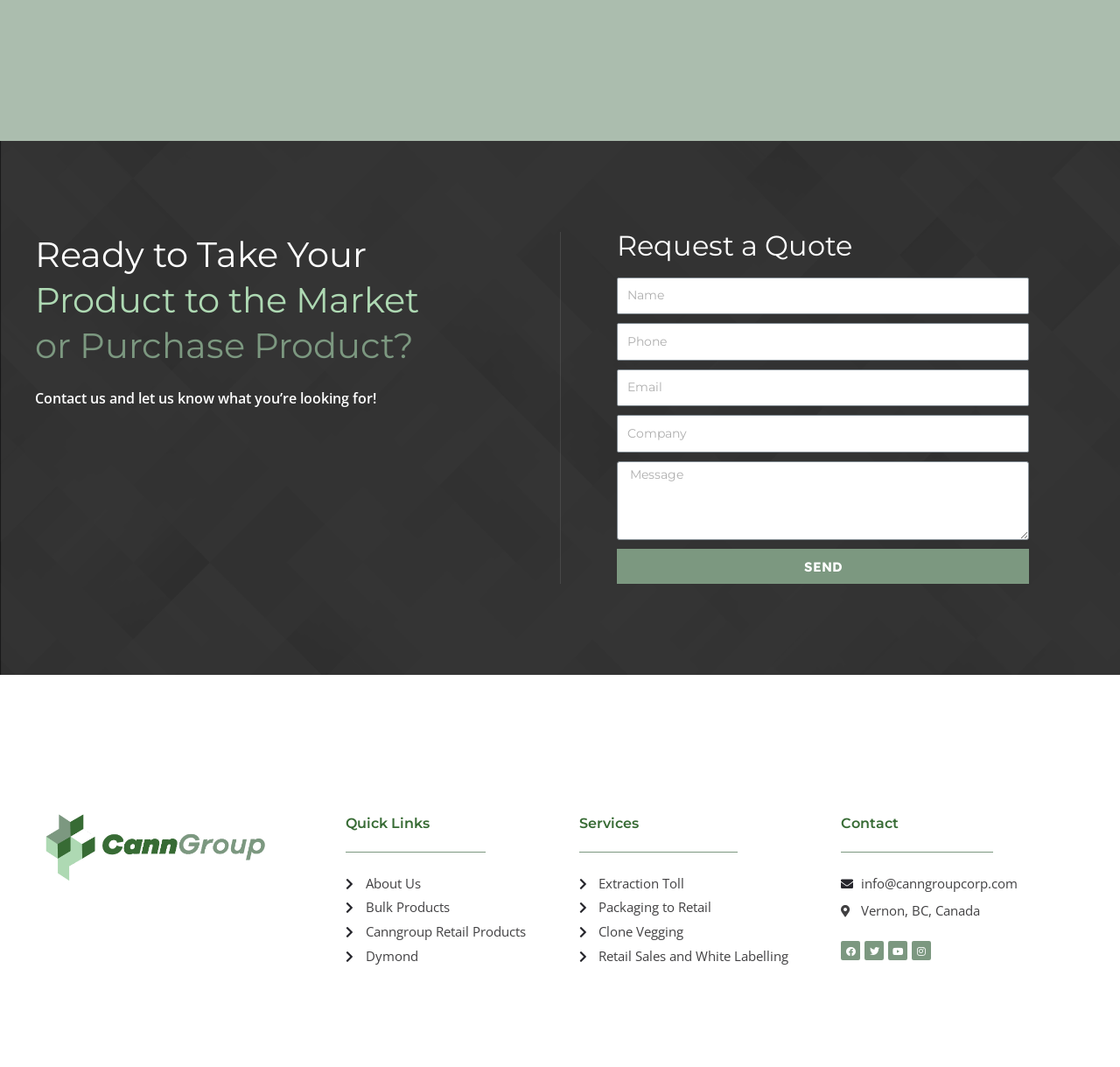Locate the bounding box of the user interface element based on this description: "Admin".

None